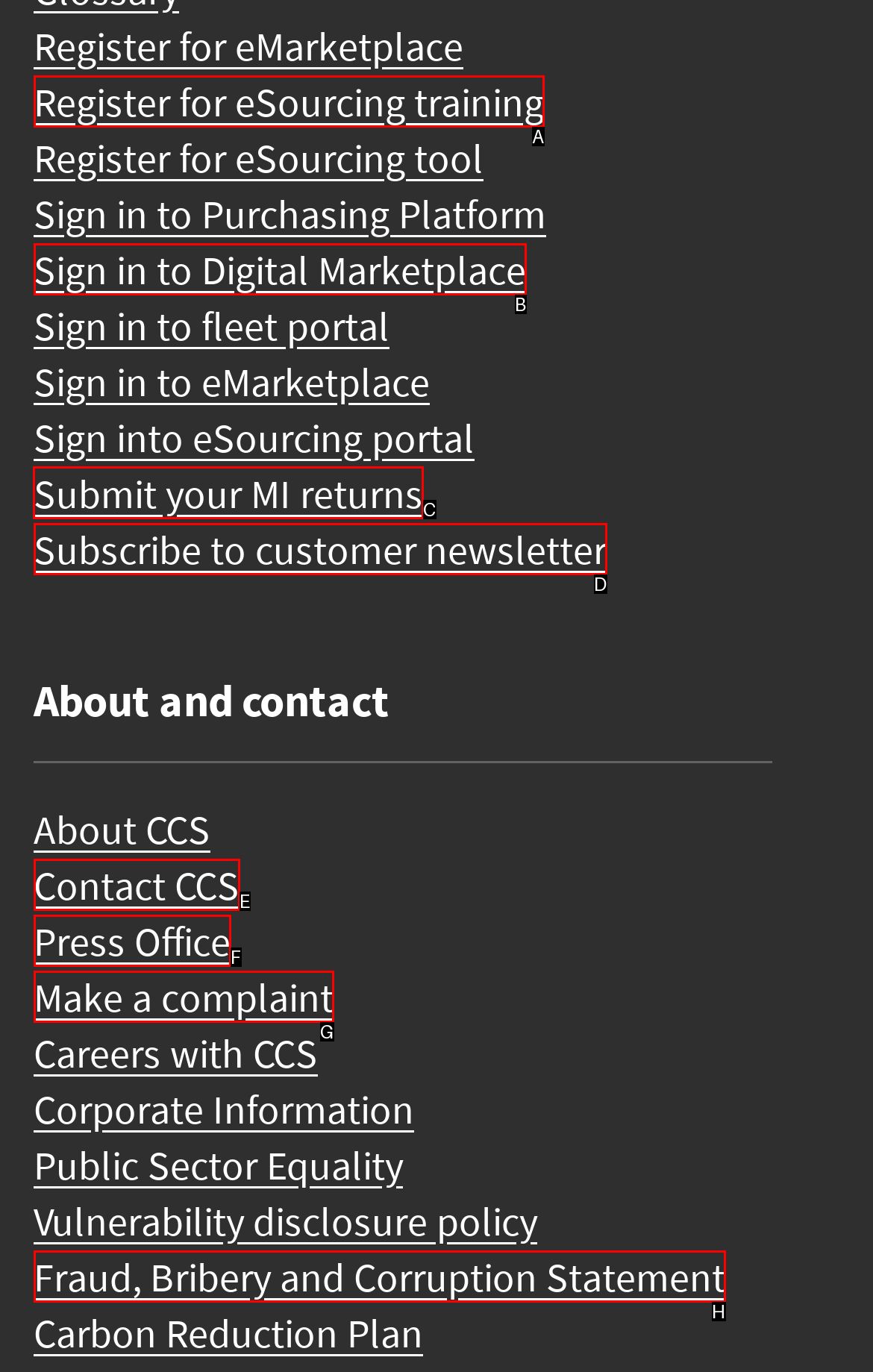Select the correct option from the given choices to perform this task: Submit your MI returns. Provide the letter of that option.

C